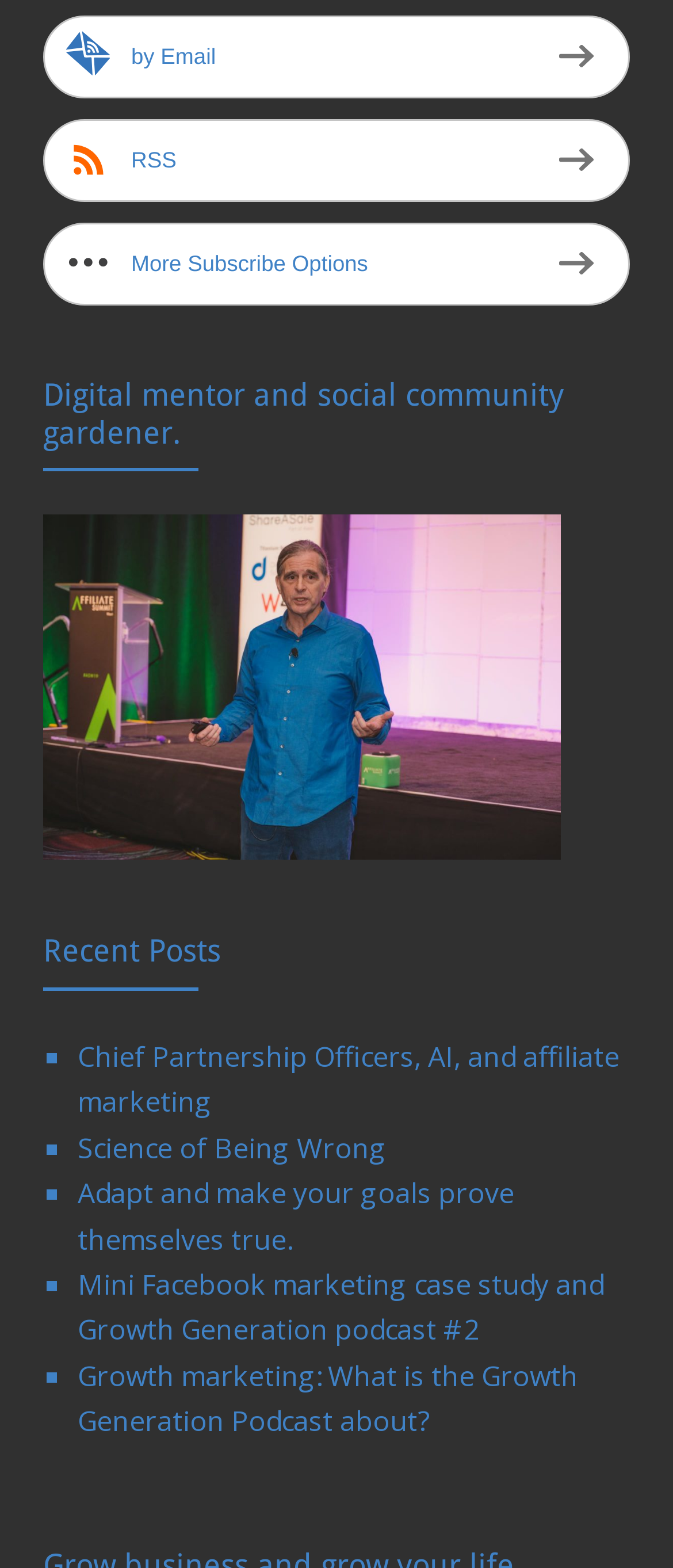What is the profession of the person described?
Look at the image and respond with a one-word or short phrase answer.

Digital mentor and social community gardener